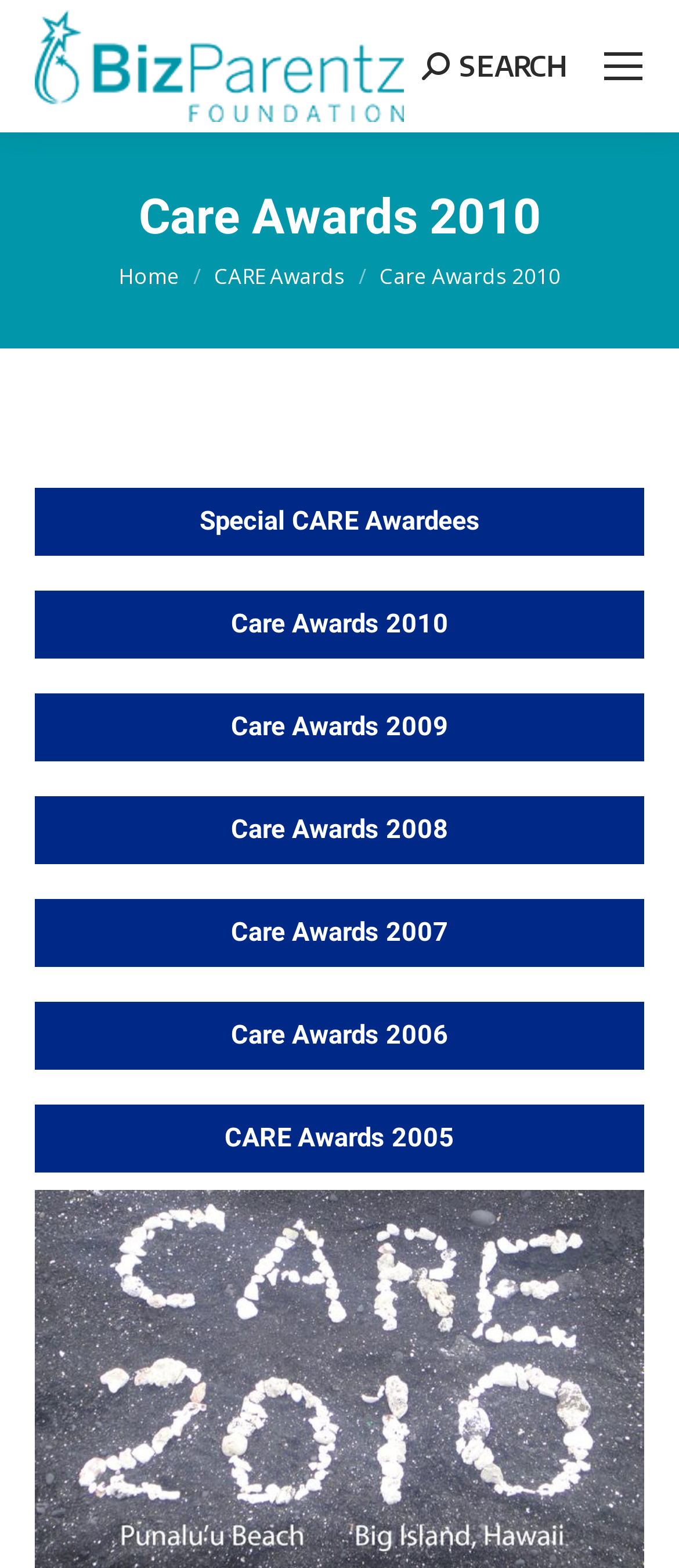Provide your answer in a single word or phrase: 
What is the purpose of the 'Go to Top' link?

To scroll to the top of the page